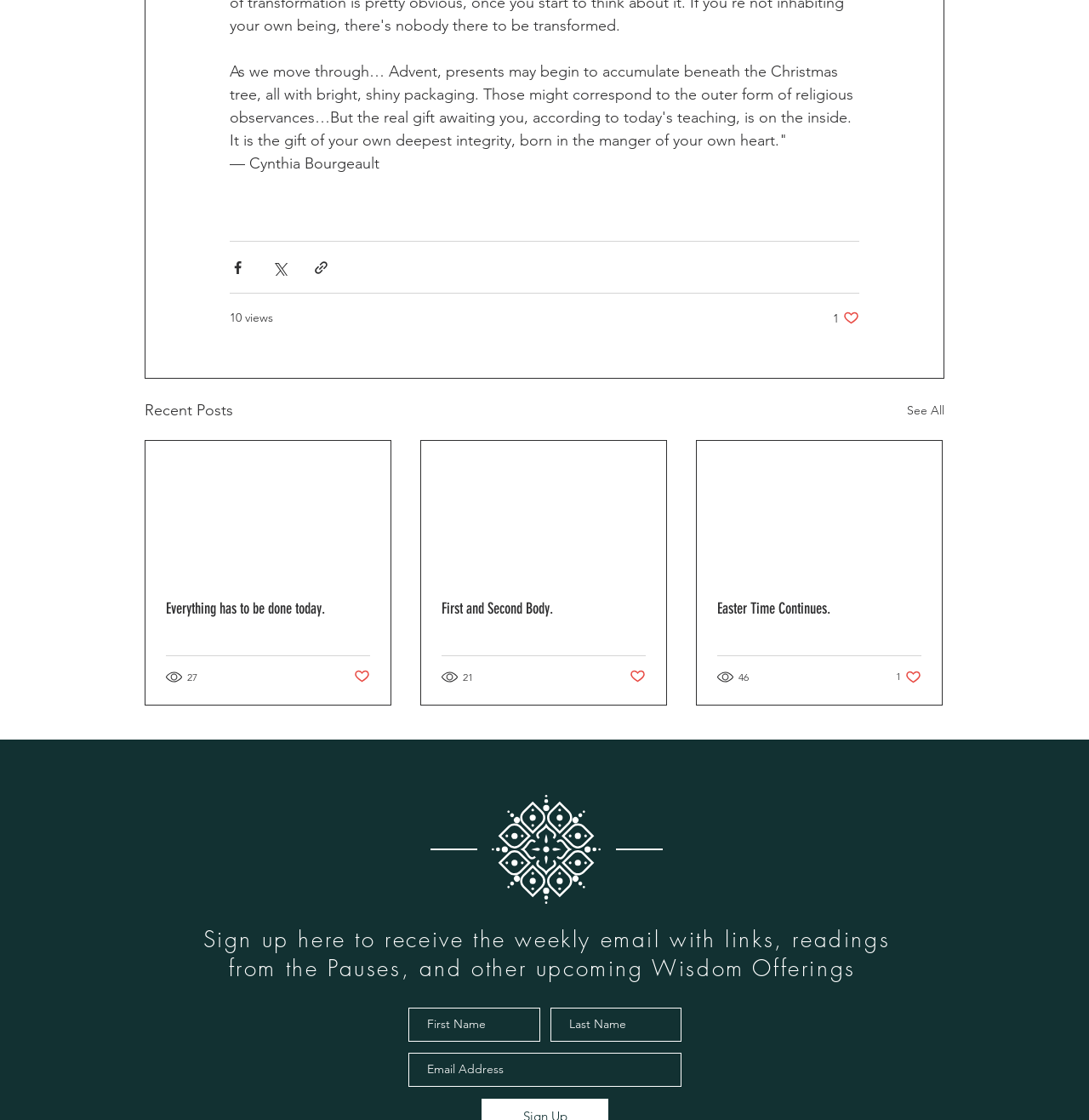How many social media sharing options are available?
Answer the question with a single word or phrase by looking at the picture.

3